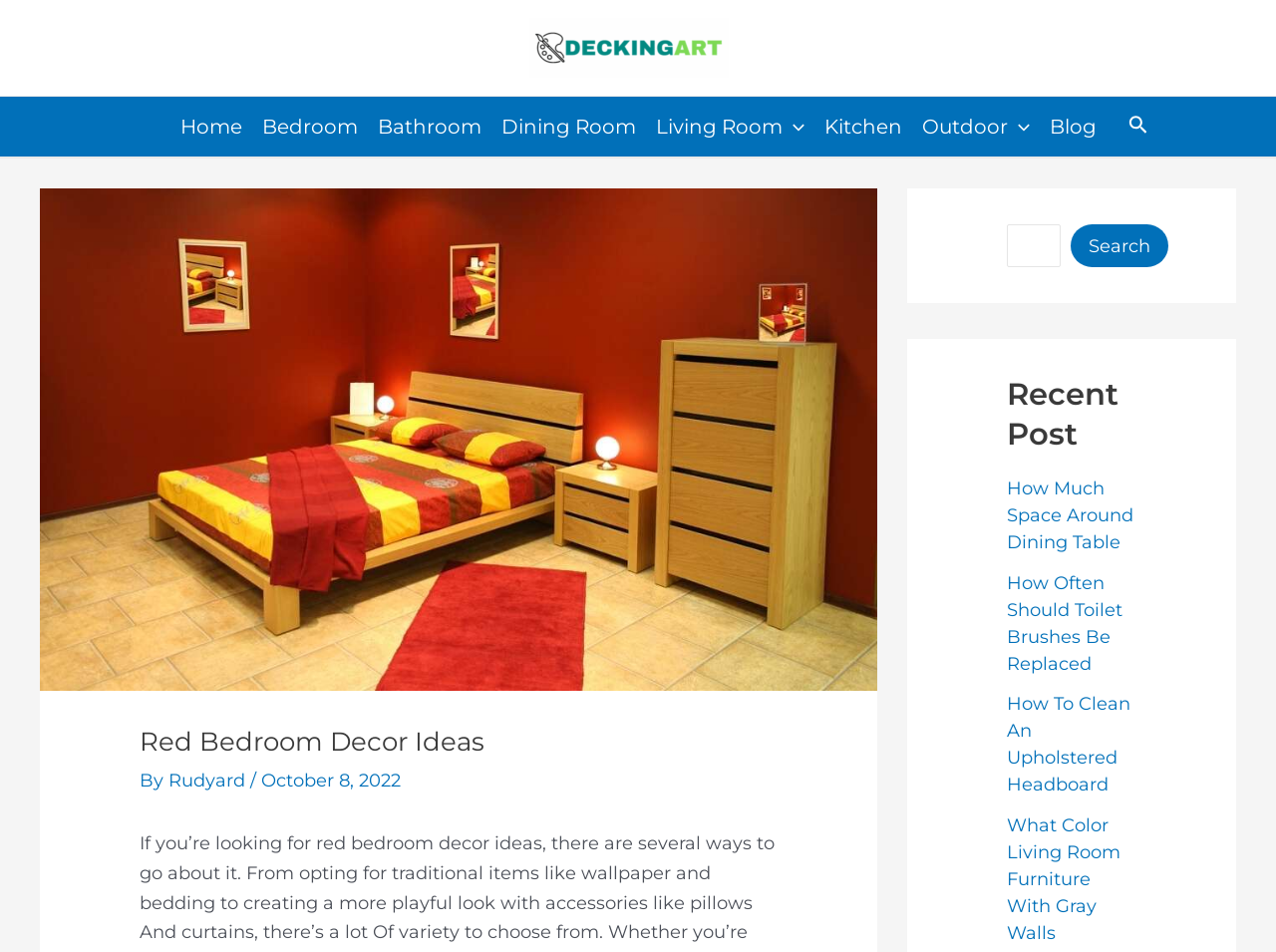Please find the bounding box coordinates of the element that must be clicked to perform the given instruction: "Check the 'Recent Post' section". The coordinates should be four float numbers from 0 to 1, i.e., [left, top, right, bottom].

[0.789, 0.394, 0.891, 0.477]